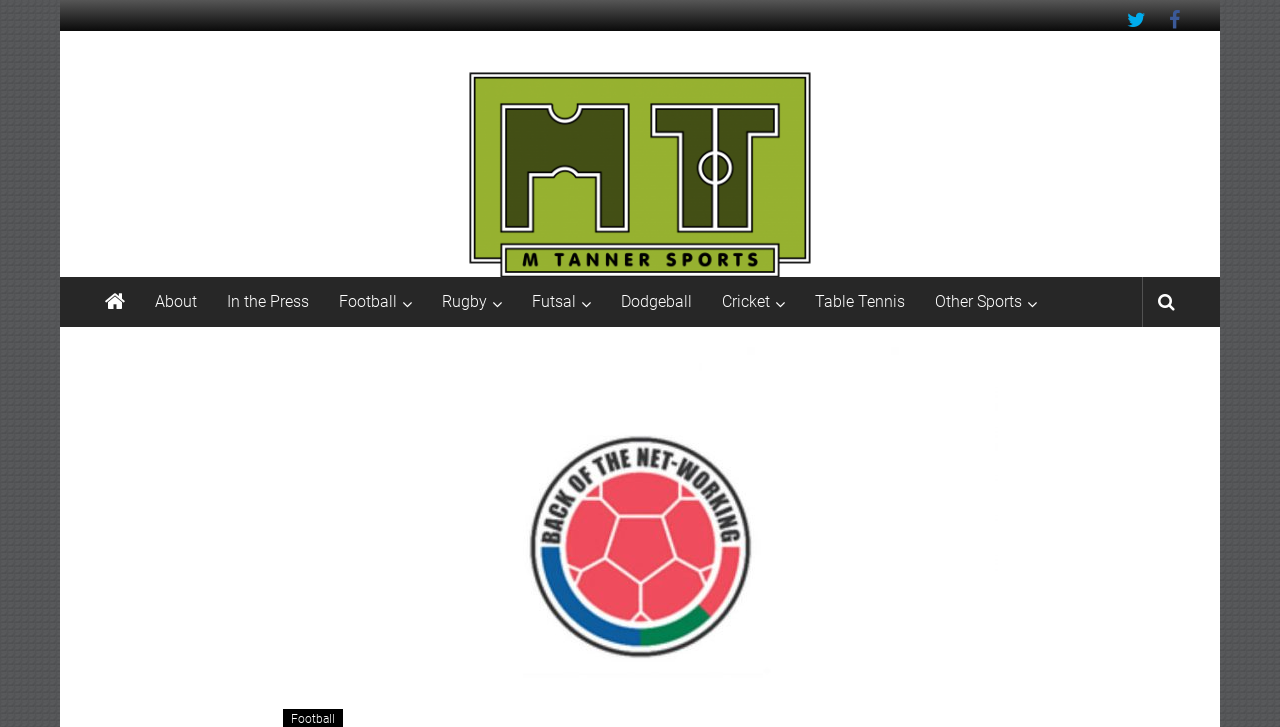Pinpoint the bounding box coordinates for the area that should be clicked to perform the following instruction: "Click on the 'About' link".

[0.121, 0.381, 0.154, 0.45]